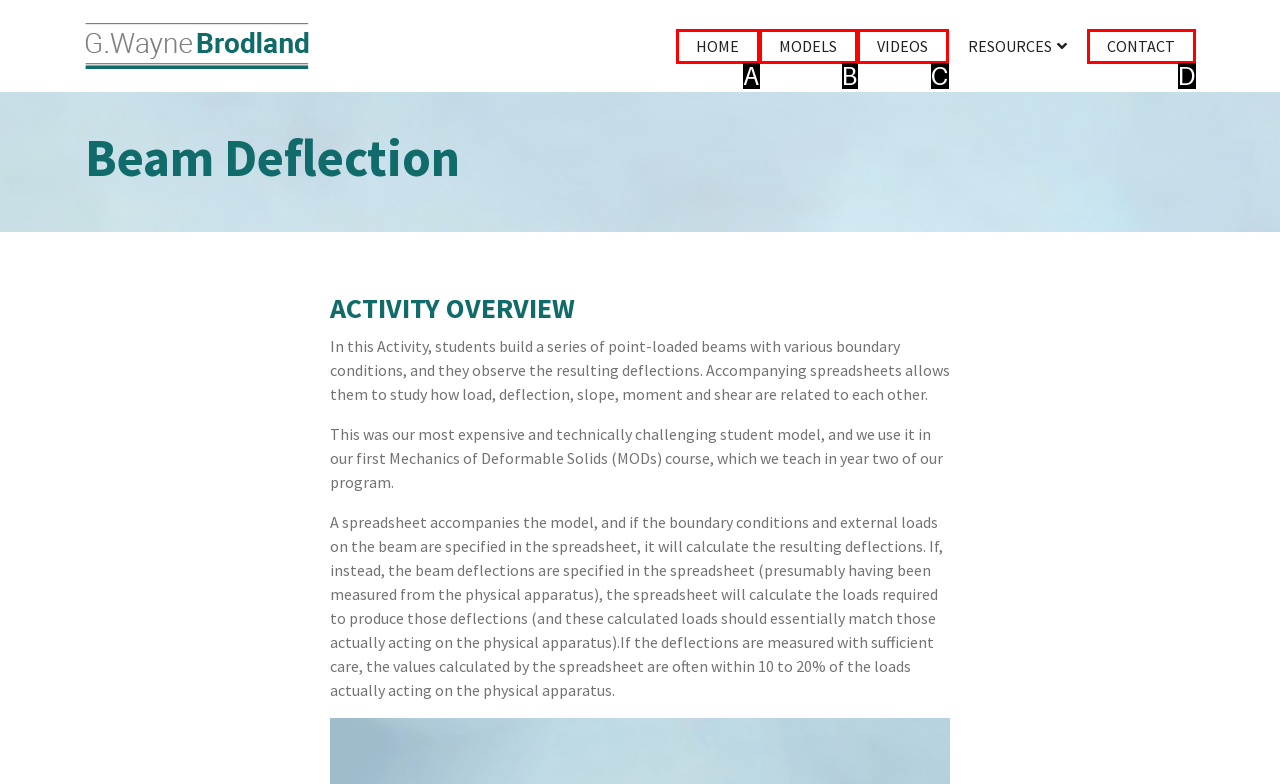Match the HTML element to the description: Videos. Respond with the letter of the correct option directly.

C